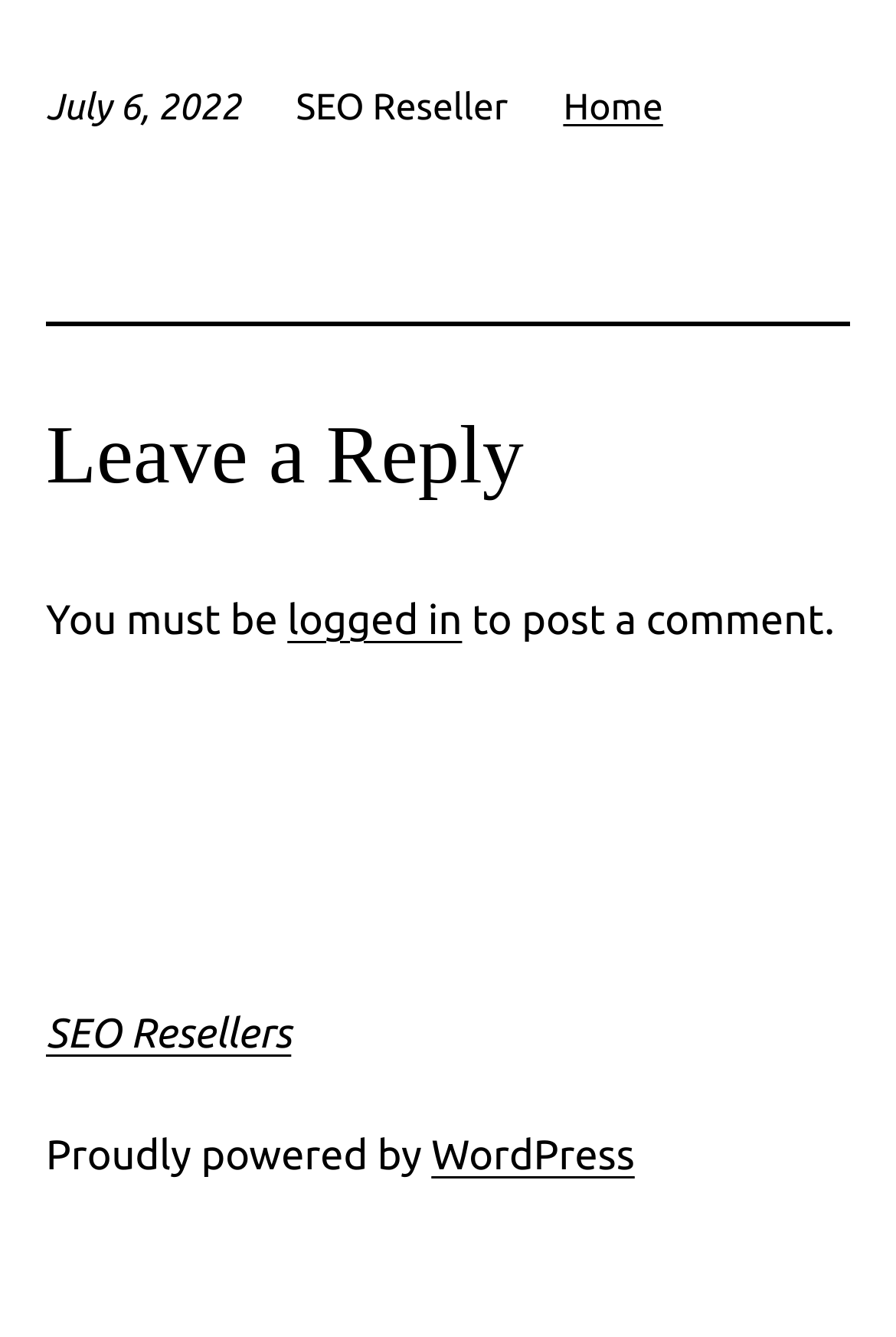Calculate the bounding box coordinates of the UI element given the description: "logged in".

[0.321, 0.446, 0.516, 0.48]